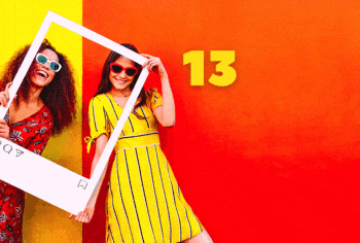What type of sunglasses are the women wearing?
Please look at the screenshot and answer in one word or a short phrase.

stylish